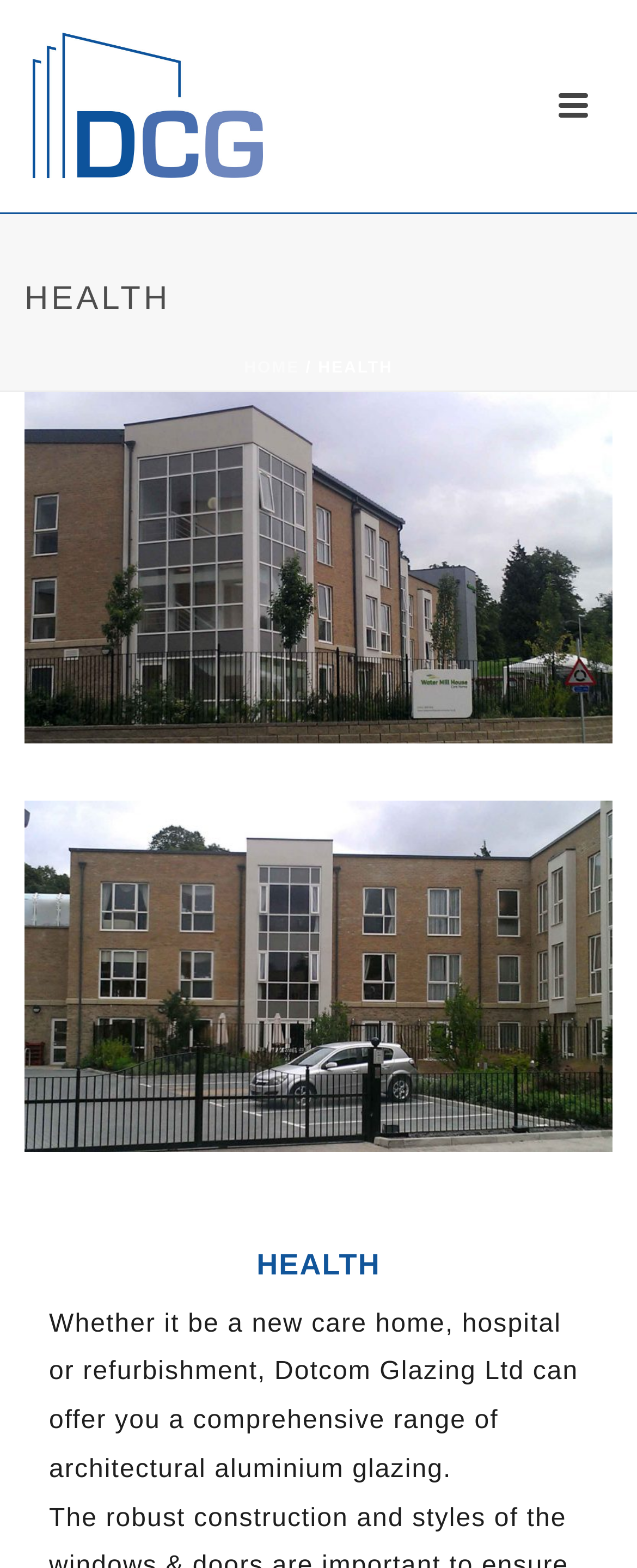What type of services does Dotcom Glazing Ltd offer?
Analyze the image and deliver a detailed answer to the question.

Based on the webpage content, specifically the StaticText element, it is mentioned that Dotcom Glazing Ltd can offer a comprehensive range of architectural aluminium glazing services for care homes, hospitals, or refurbishments.